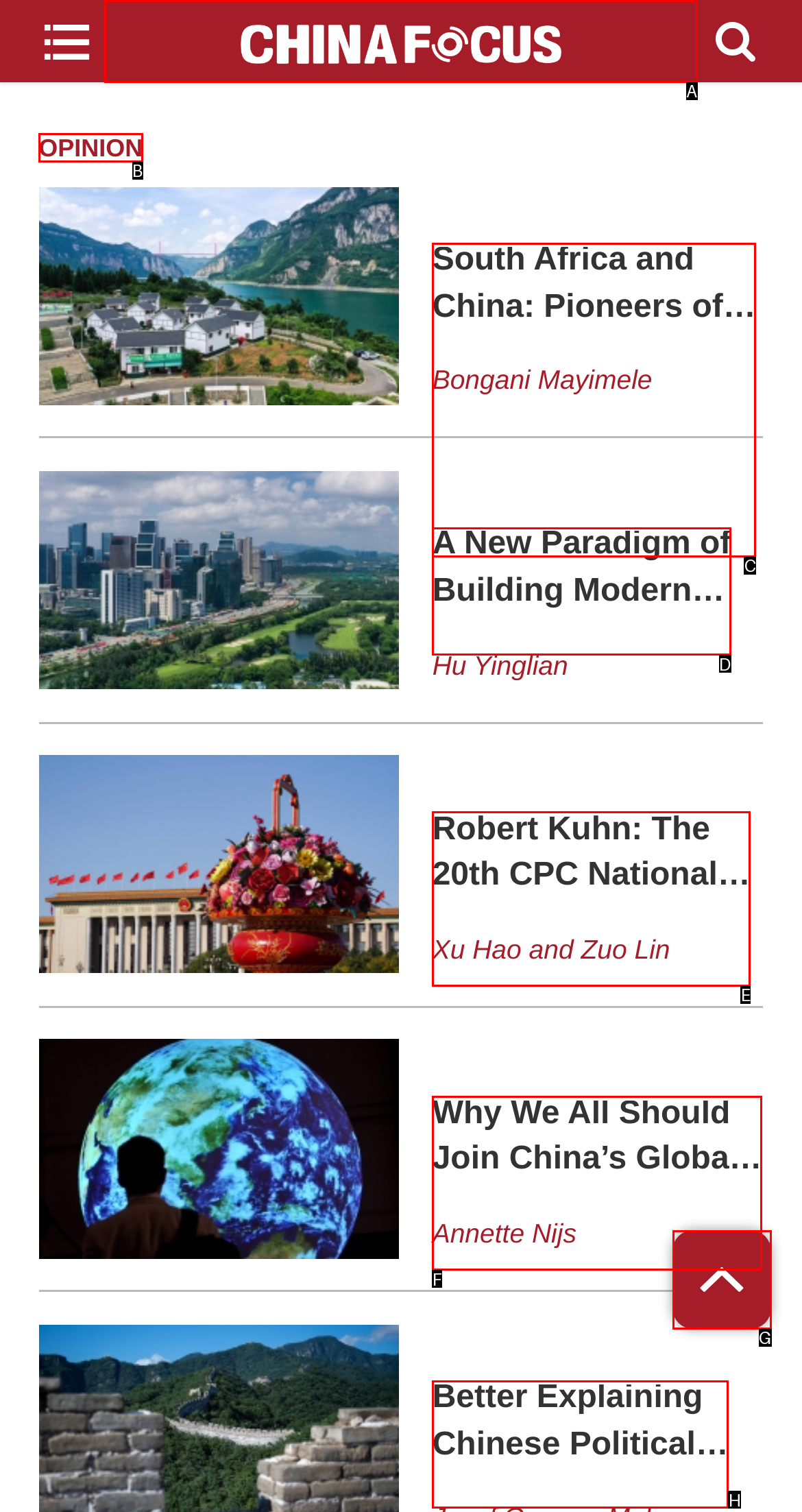Identify the HTML element that matches the description: OPINION. Provide the letter of the correct option from the choices.

B